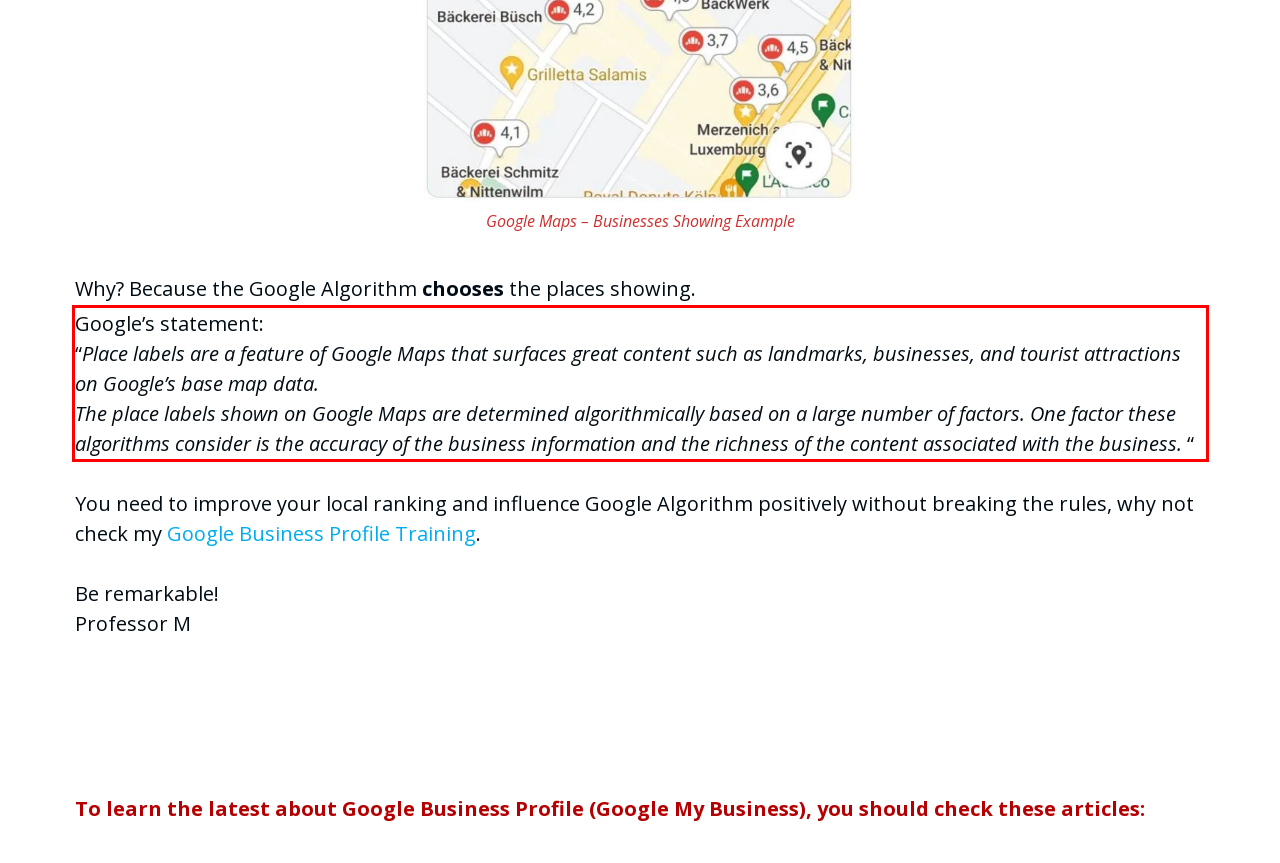You are provided with a screenshot of a webpage featuring a red rectangle bounding box. Extract the text content within this red bounding box using OCR.

Google’s statement: “Place labels are a feature of Google Maps that surfaces great content such as landmarks, businesses, and tourist attractions on Google’s base map data. The place labels shown on Google Maps are determined algorithmically based on a large number of factors. One factor these algorithms consider is the accuracy of the business information and the richness of the content associated with the business. “